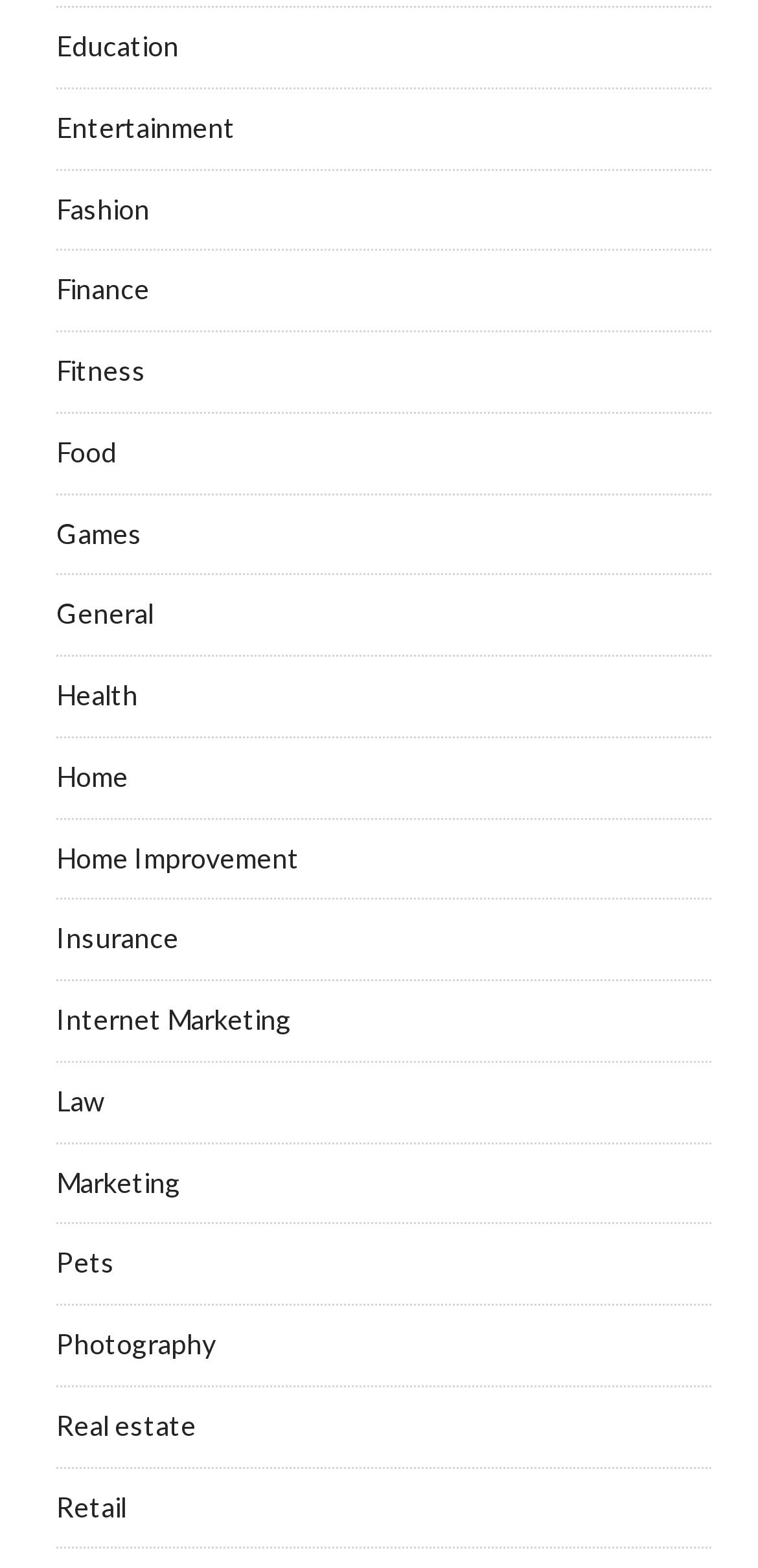Identify the bounding box coordinates of the element that should be clicked to fulfill this task: "Explore Entertainment". The coordinates should be provided as four float numbers between 0 and 1, i.e., [left, top, right, bottom].

[0.074, 0.07, 0.31, 0.091]